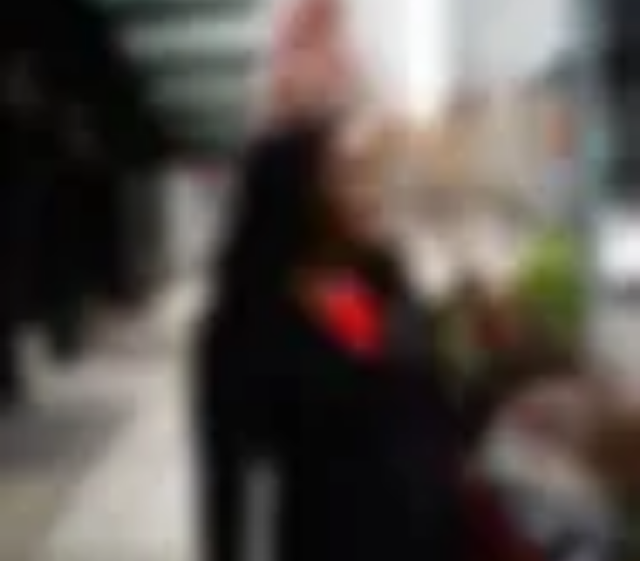What is the background of the image? Look at the image and give a one-word or short phrase answer.

Cityscape